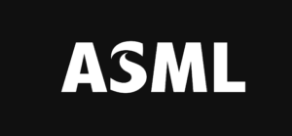Give a meticulous account of what the image depicts.

This image features the logo of ASML, a leading company in the semiconductor industry, prominently displayed against a black background. The logo showcases the letters "ASML" in bold, white typography, reflecting the company's commitment to innovation and technology in advanced lithography systems. ASML plays a crucial role in the manufacturing of semiconductor components, contributing significantly to the global technology landscape. The simplicity and clarity of the logo emphasize ASML's professionalism and industry leadership.